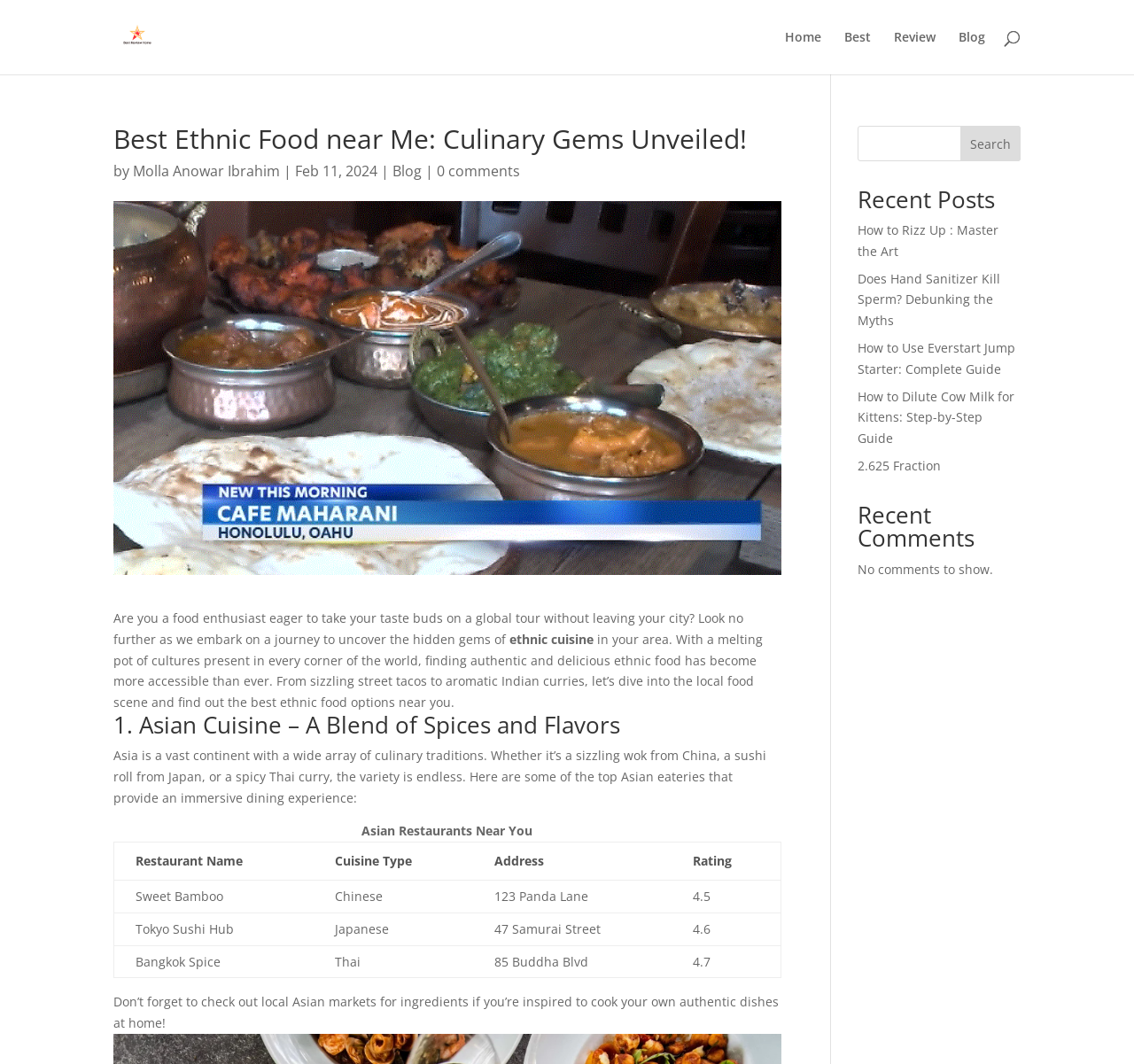Can you show the bounding box coordinates of the region to click on to complete the task described in the instruction: "Search for a specific topic"?

[0.756, 0.118, 0.9, 0.152]